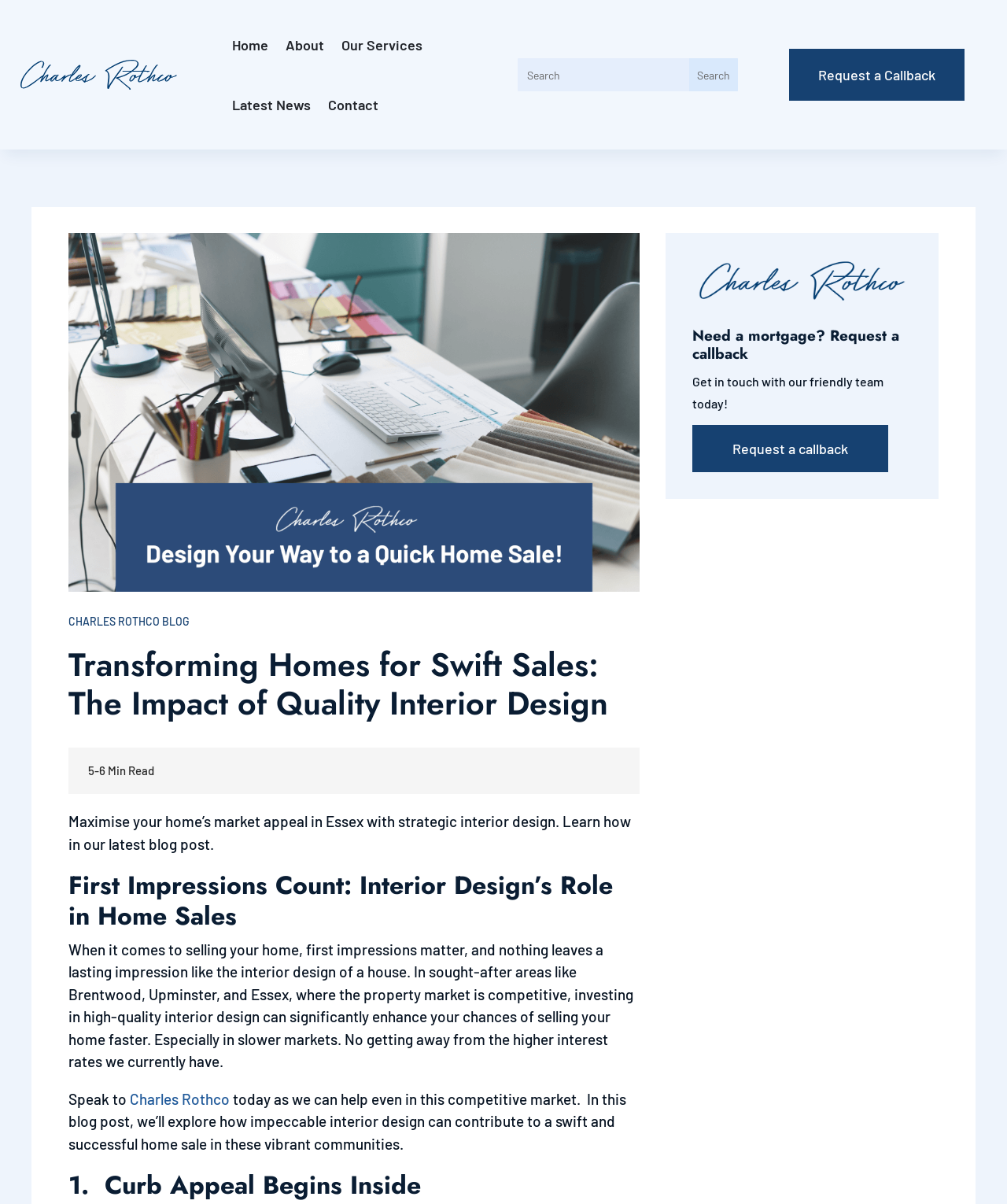Please identify the bounding box coordinates of the clickable area that will fulfill the following instruction: "Contact Charles Rothco". The coordinates should be in the format of four float numbers between 0 and 1, i.e., [left, top, right, bottom].

[0.325, 0.062, 0.375, 0.112]